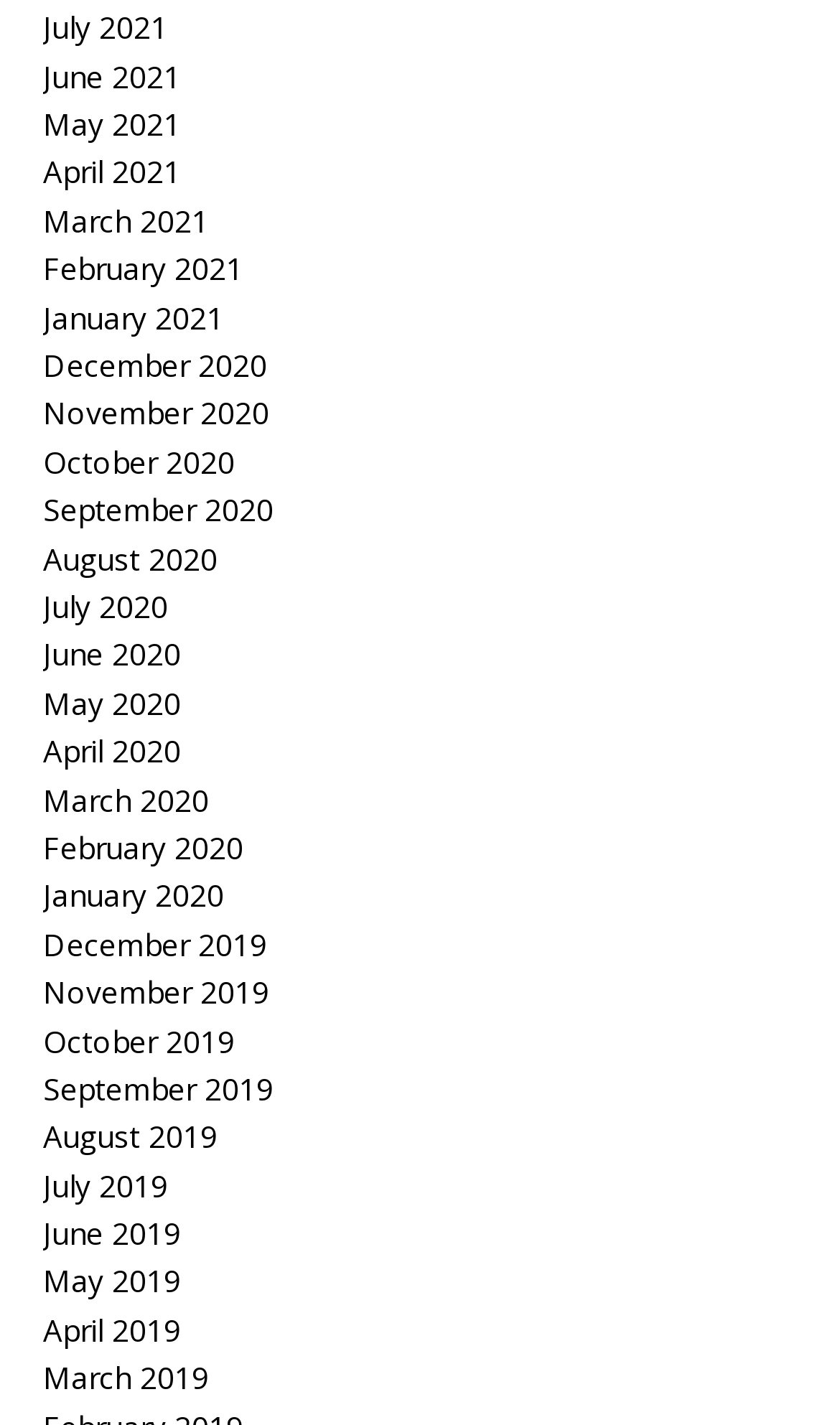Please identify the bounding box coordinates of the element that needs to be clicked to perform the following instruction: "check December 2019".

[0.051, 0.648, 0.318, 0.677]